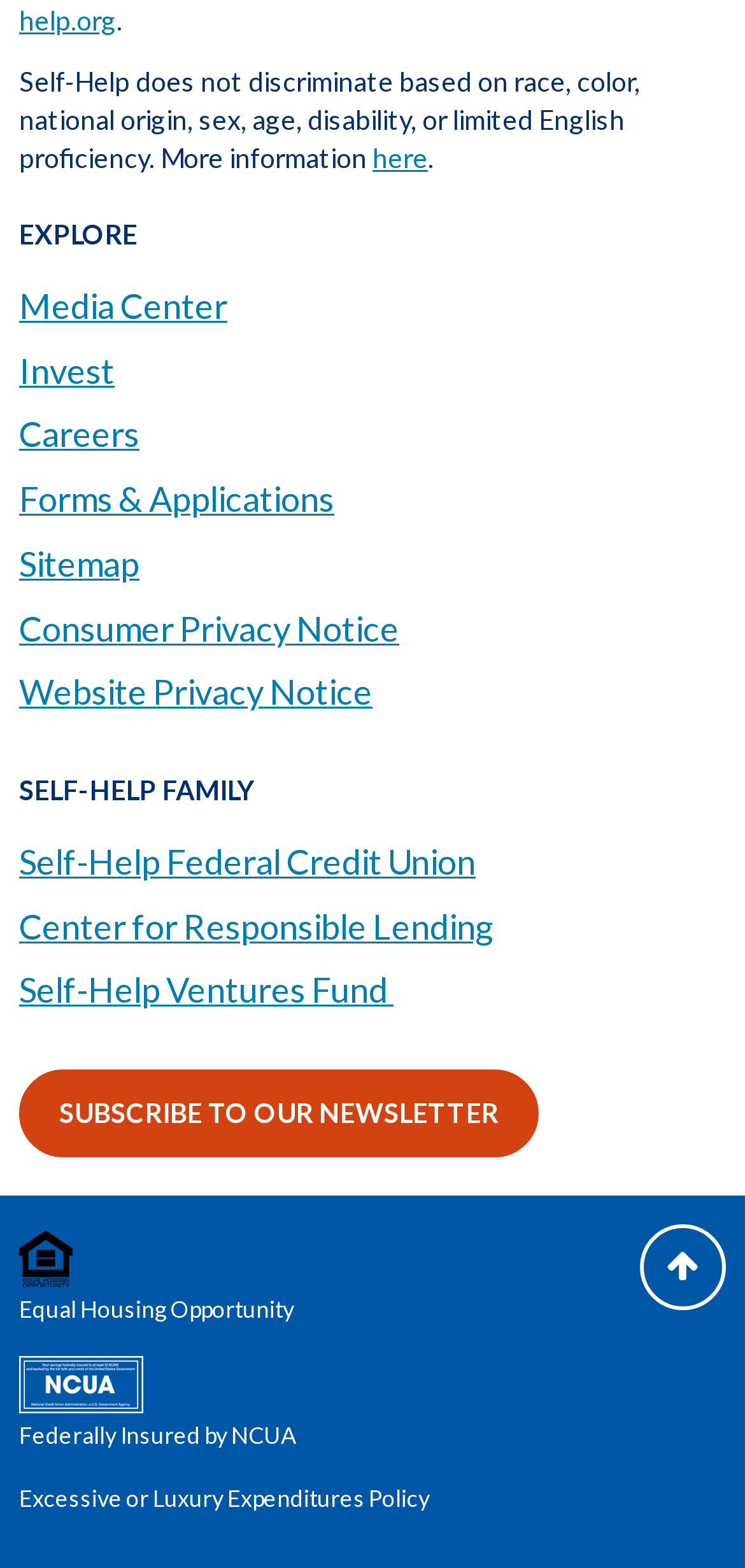Provide the bounding box coordinates for the UI element that is described by this text: "Federally Insured by NCUA". The coordinates should be in the form of four float numbers between 0 and 1: [left, top, right, bottom].

[0.026, 0.865, 0.744, 0.926]